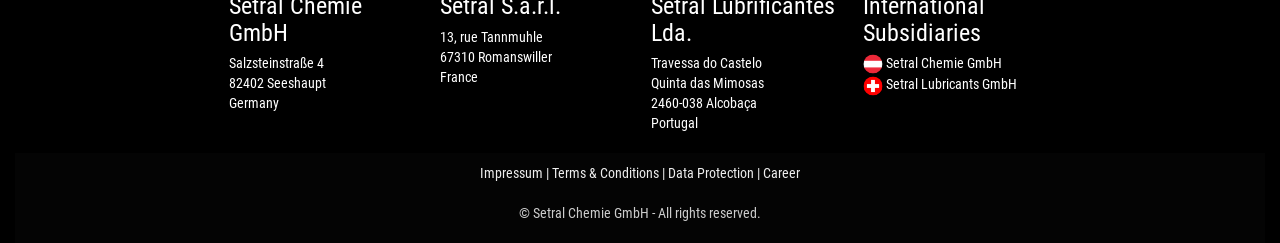Provide a brief response using a word or short phrase to this question:
What is the address in Germany?

Salzsteinstraße 4, 82402 Seeshaupt